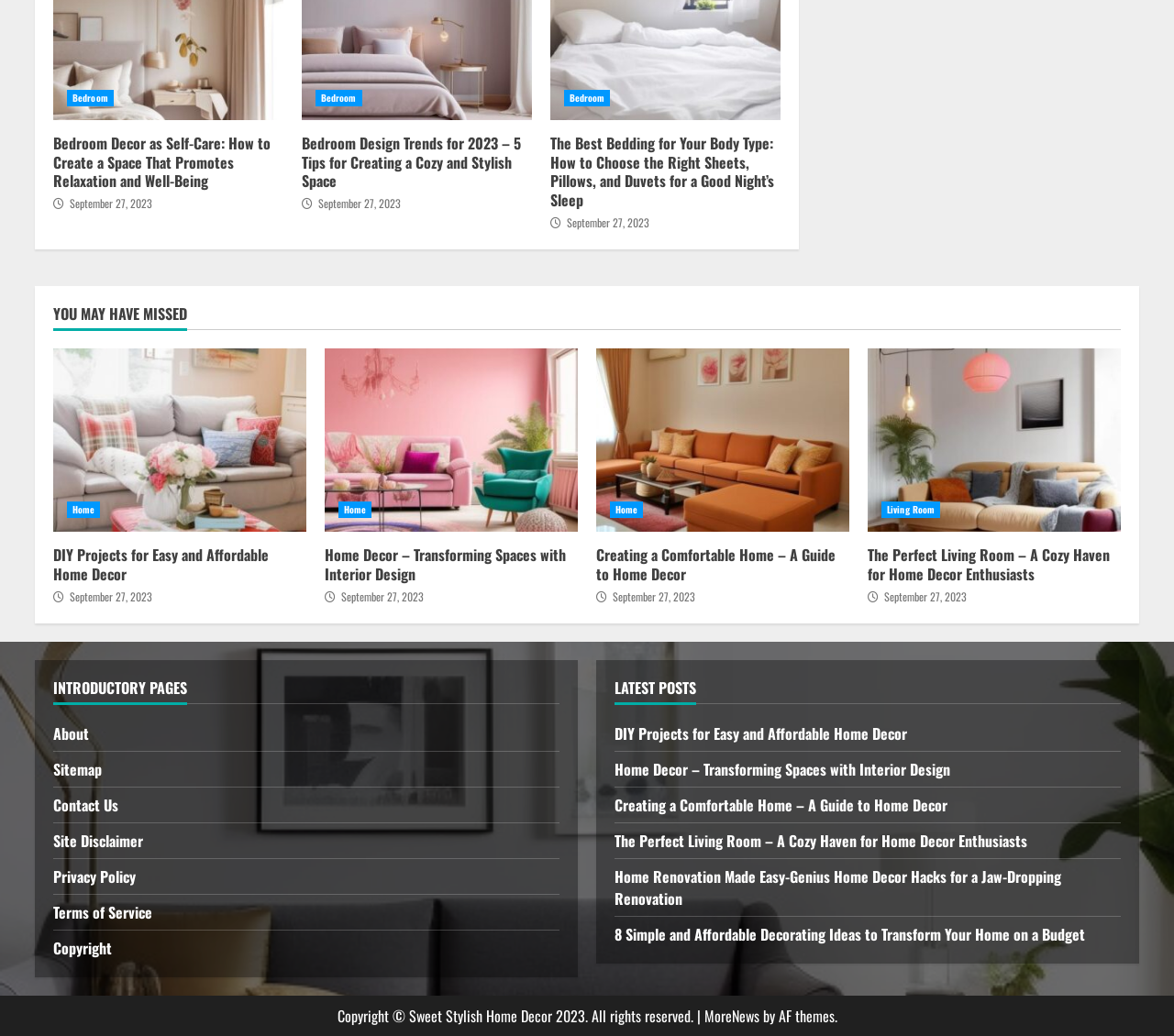Please answer the following question using a single word or phrase: 
What is the date of the latest article?

September 27, 2023